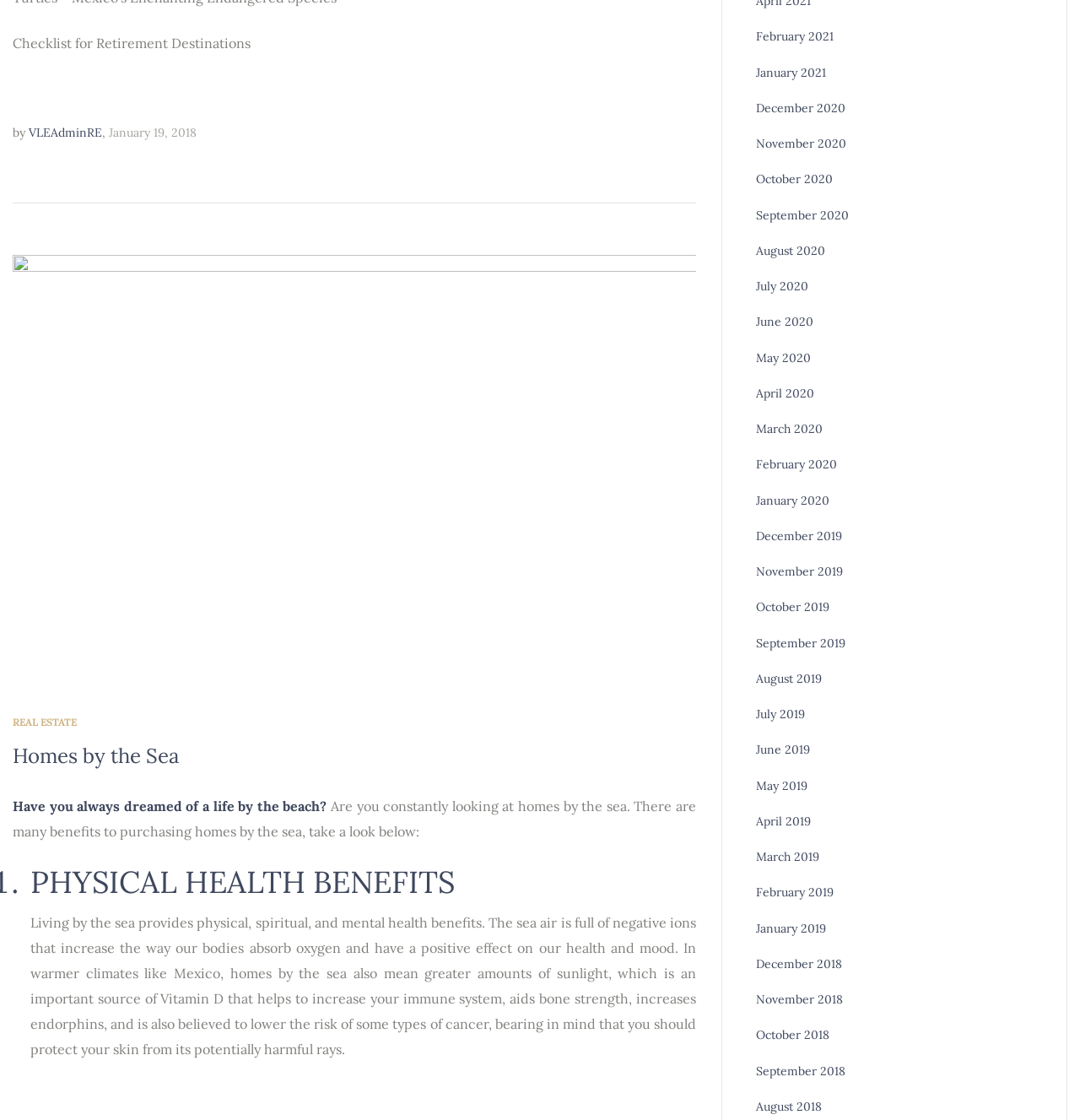Provide the bounding box coordinates of the section that needs to be clicked to accomplish the following instruction: "Explore the Health Benefits of Medical Saunas section."

None